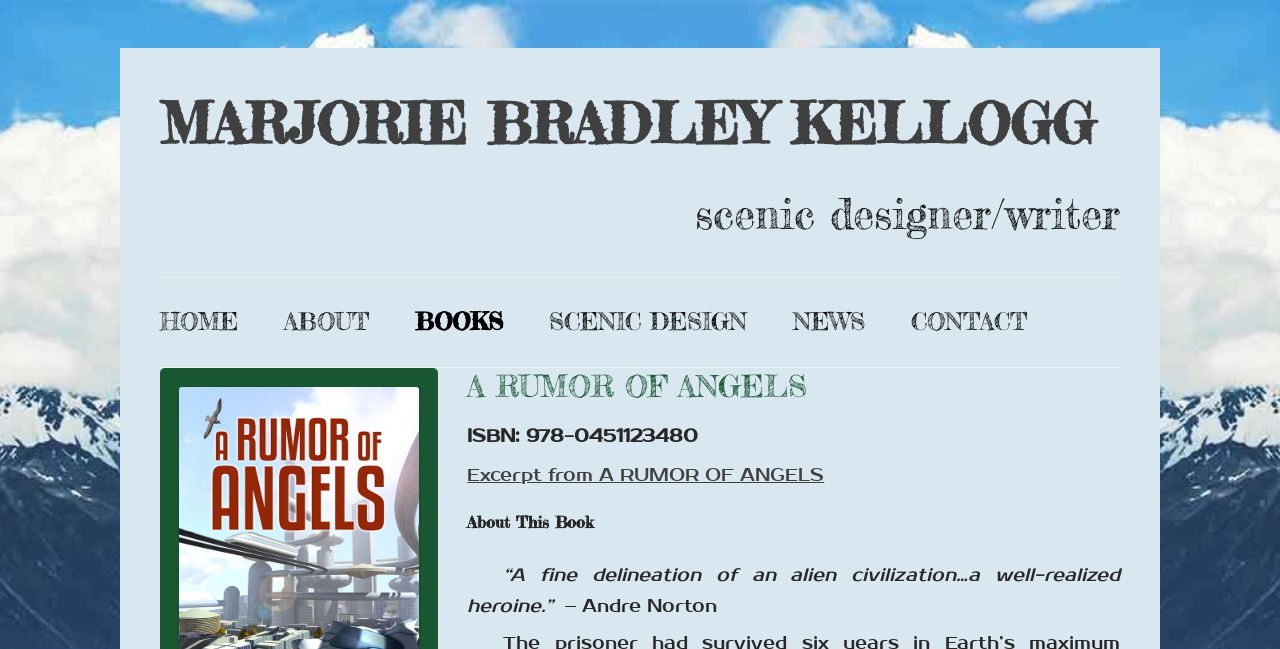Identify the main heading from the webpage and provide its text content.

MARJORIE BRADLEY KELLOGG